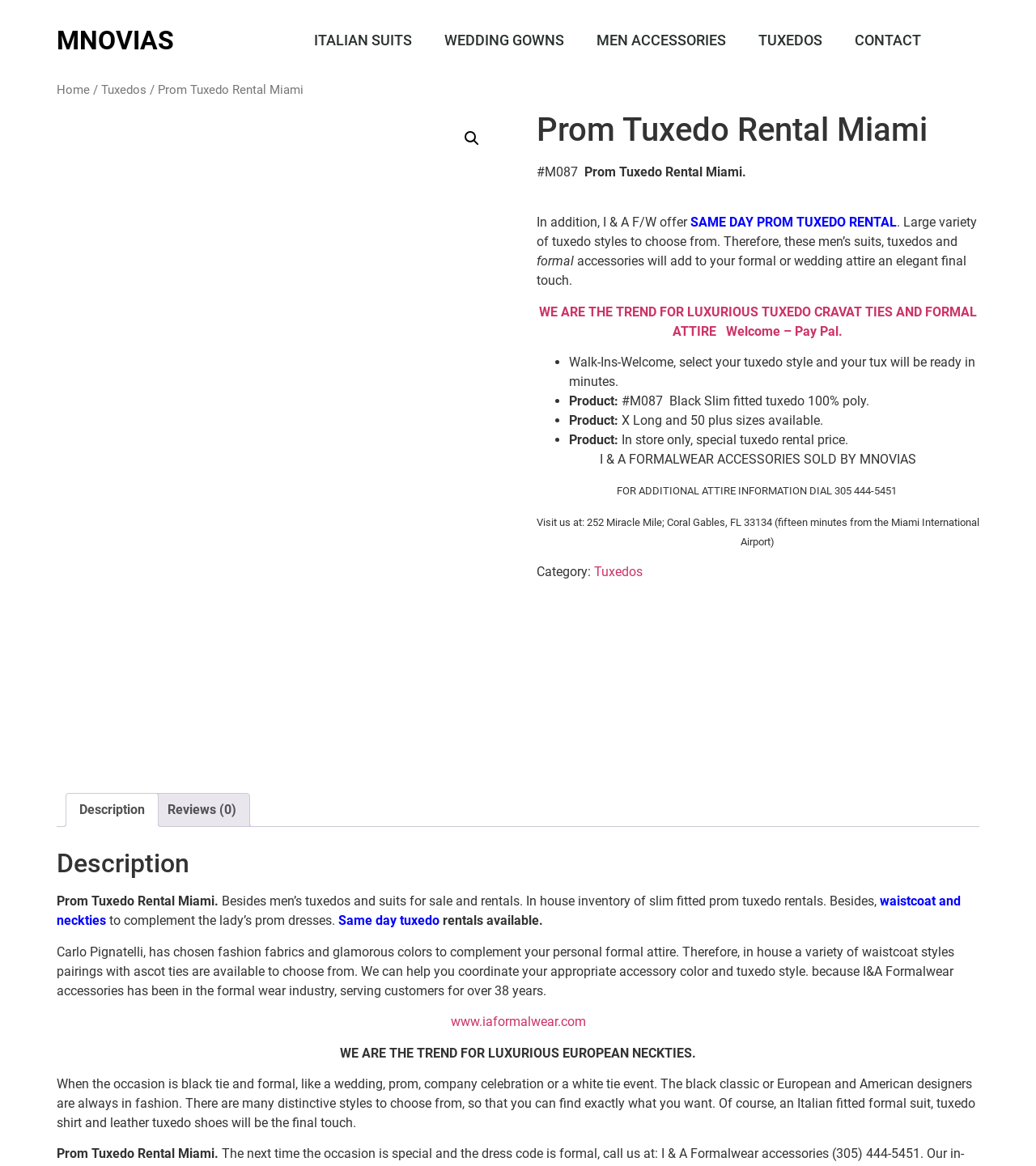Provide a thorough and detailed response to the question by examining the image: 
What is the name of the designer mentioned in the webpage?

The answer can be found in the text 'Carlo Pignatelli, has chosen fashion fabrics and glamorous colors to complement your personal formal attire.' which is located in the description section of the webpage.